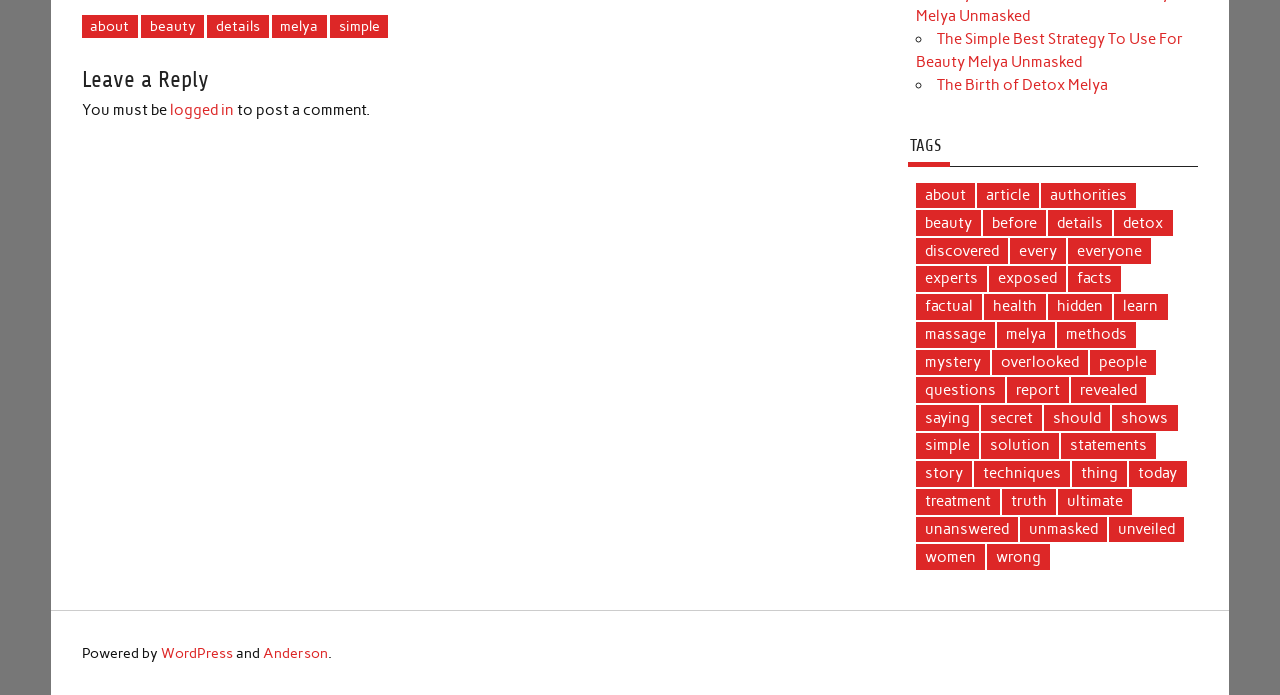How many tags are available on this webpage?
Please provide a single word or phrase answer based on the image.

167